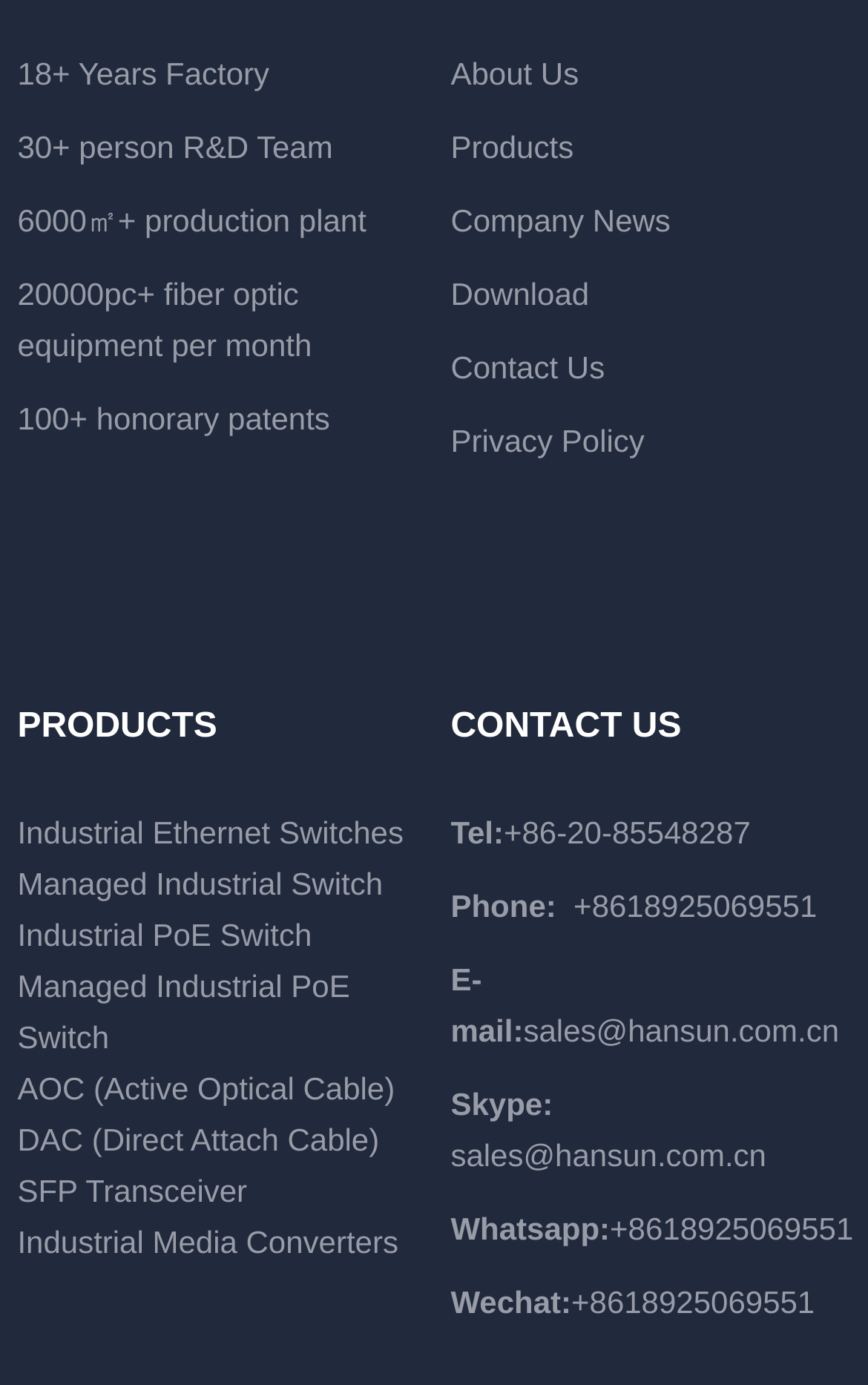Predict the bounding box of the UI element based on this description: "Managed Industrial PoE Switch".

[0.02, 0.699, 0.403, 0.762]